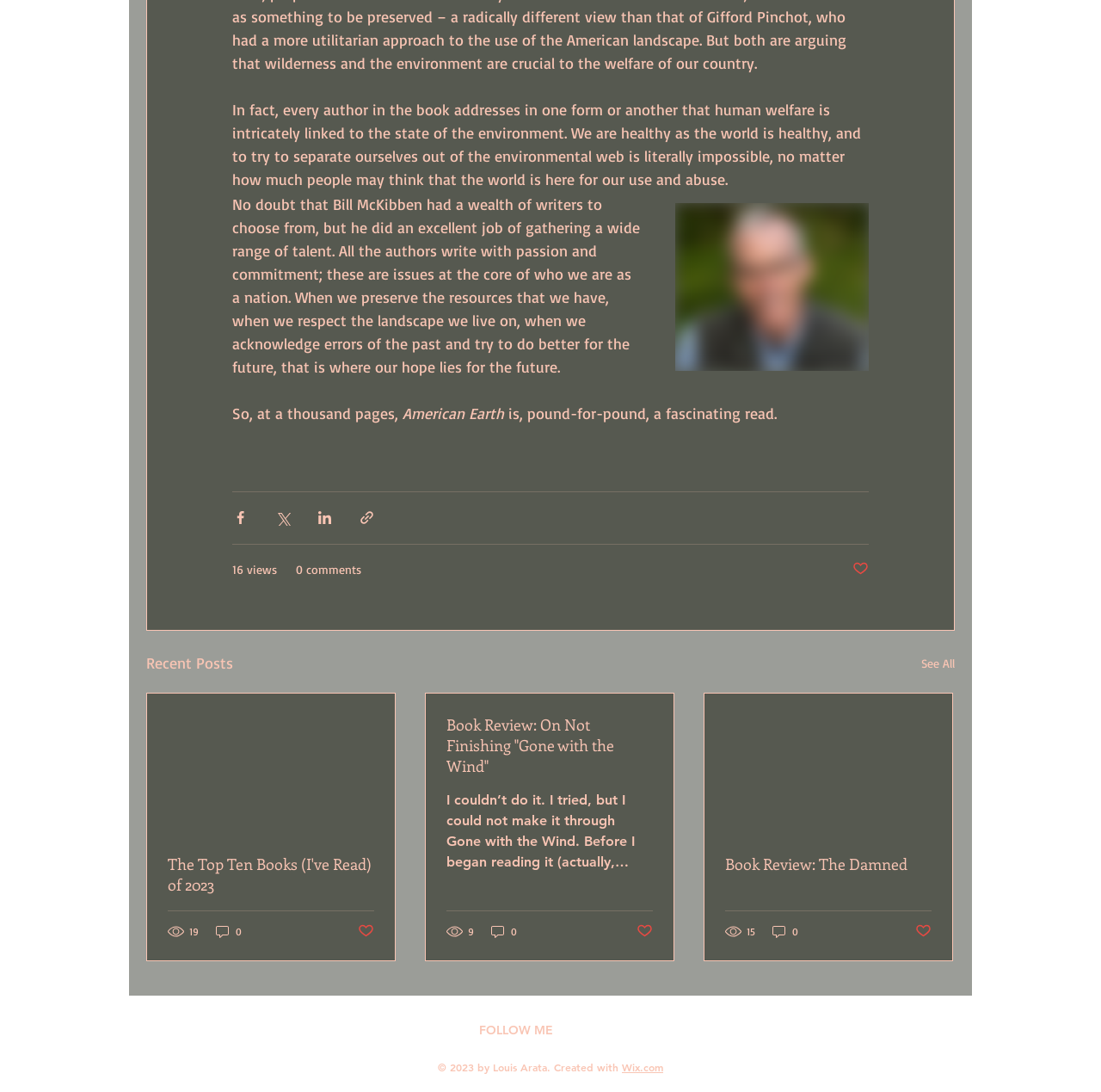Could you find the bounding box coordinates of the clickable area to complete this instruction: "Read the article 'The Top Ten Books (I've Read) of 2023'"?

[0.152, 0.782, 0.34, 0.819]